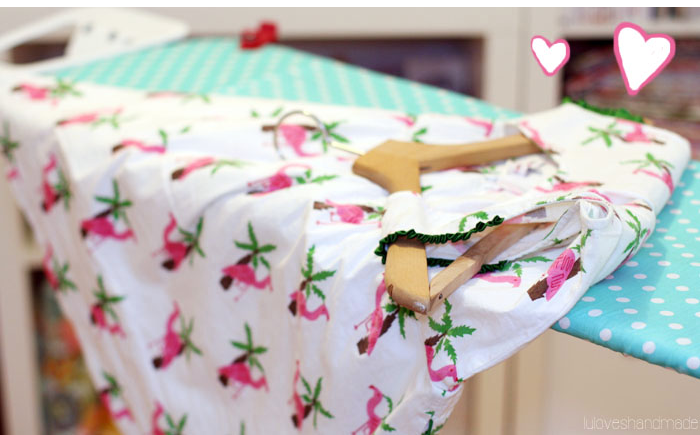Offer an in-depth caption for the image.

In this heartwarming image, we see a vibrant and cheerful setting characterized by an ironing board covered with a mint-green polka dot fabric. Draped across the board is a fabric adorned with playful pink flamingos and green palm leaves, hinting at a relaxed summer vibe. A wooden hanger rests beside the fabric, suggesting preparation for an upcoming trip or event. Small hearts, illustrated above, add a touch of charm and excitement, reflecting the owner's joy in organizing her favorite summer attire. This scene beautifully captures the essence of getting ready for a fun and sunny adventure.